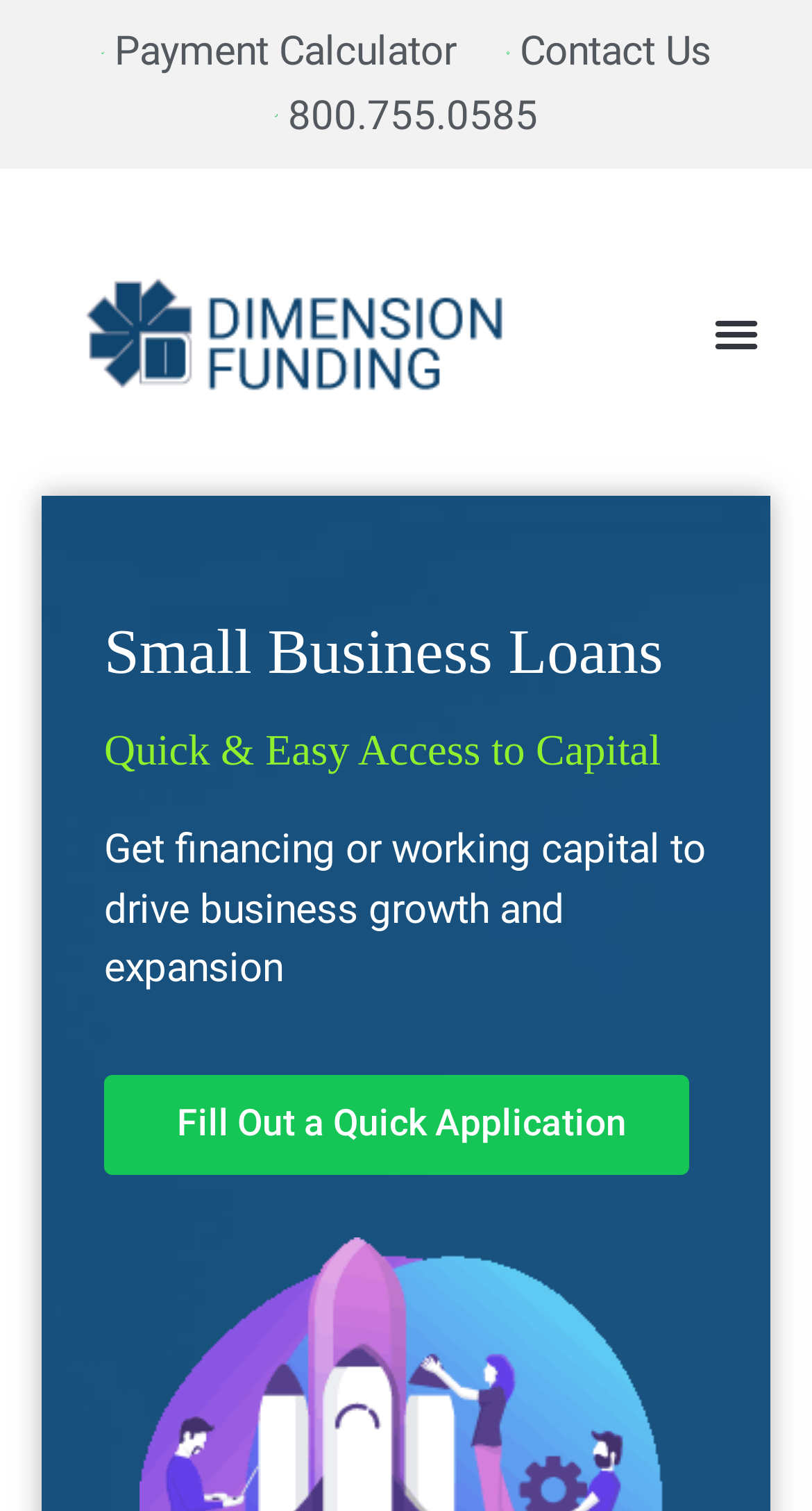Please specify the bounding box coordinates in the format (top-left x, top-left y, bottom-right x, bottom-right y), with values ranging from 0 to 1. Identify the bounding box for the UI component described as follows: Fill Out a Quick Application

[0.128, 0.712, 0.849, 0.777]